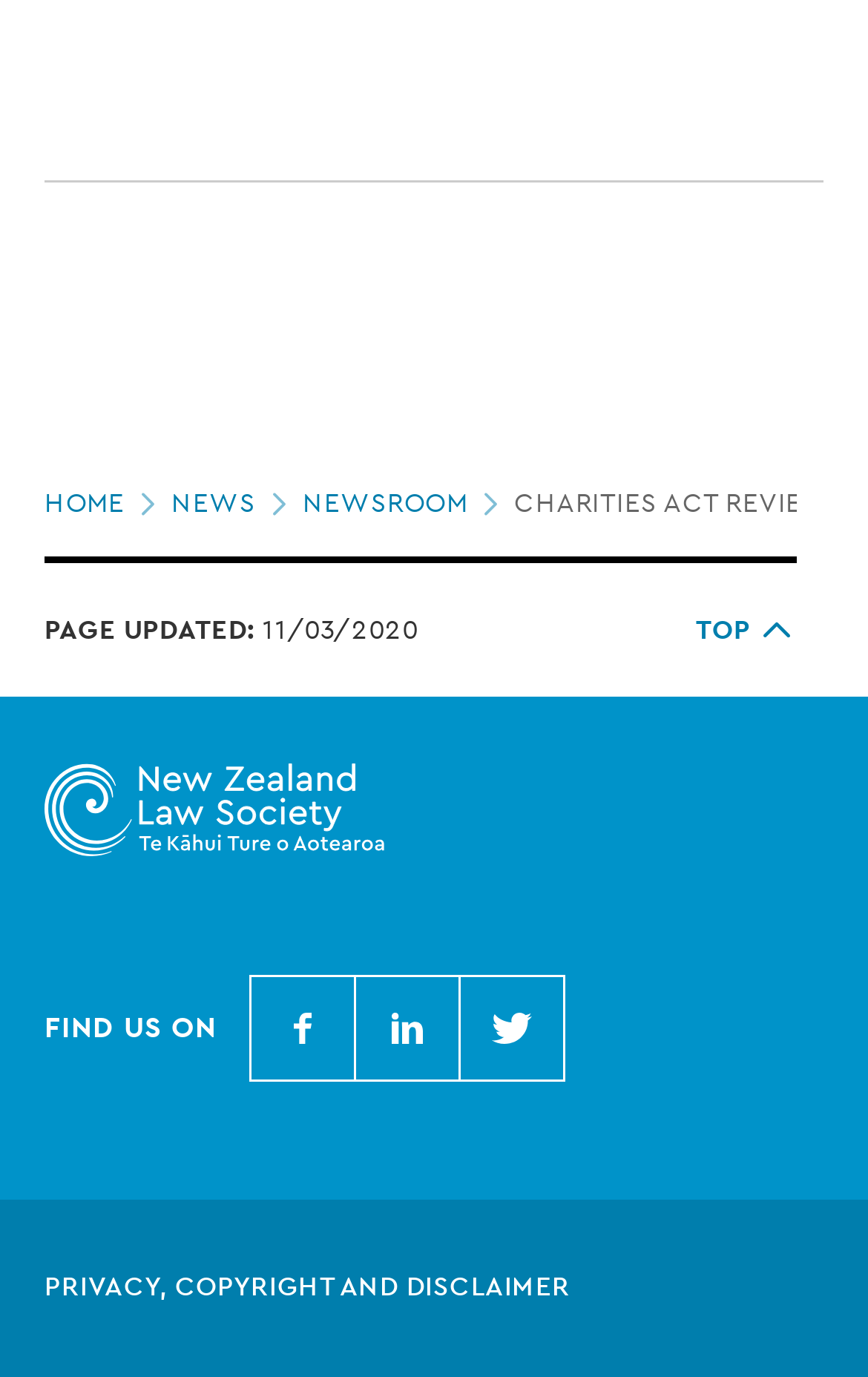Please identify the coordinates of the bounding box for the clickable region that will accomplish this instruction: "go to top".

[0.801, 0.443, 0.918, 0.472]